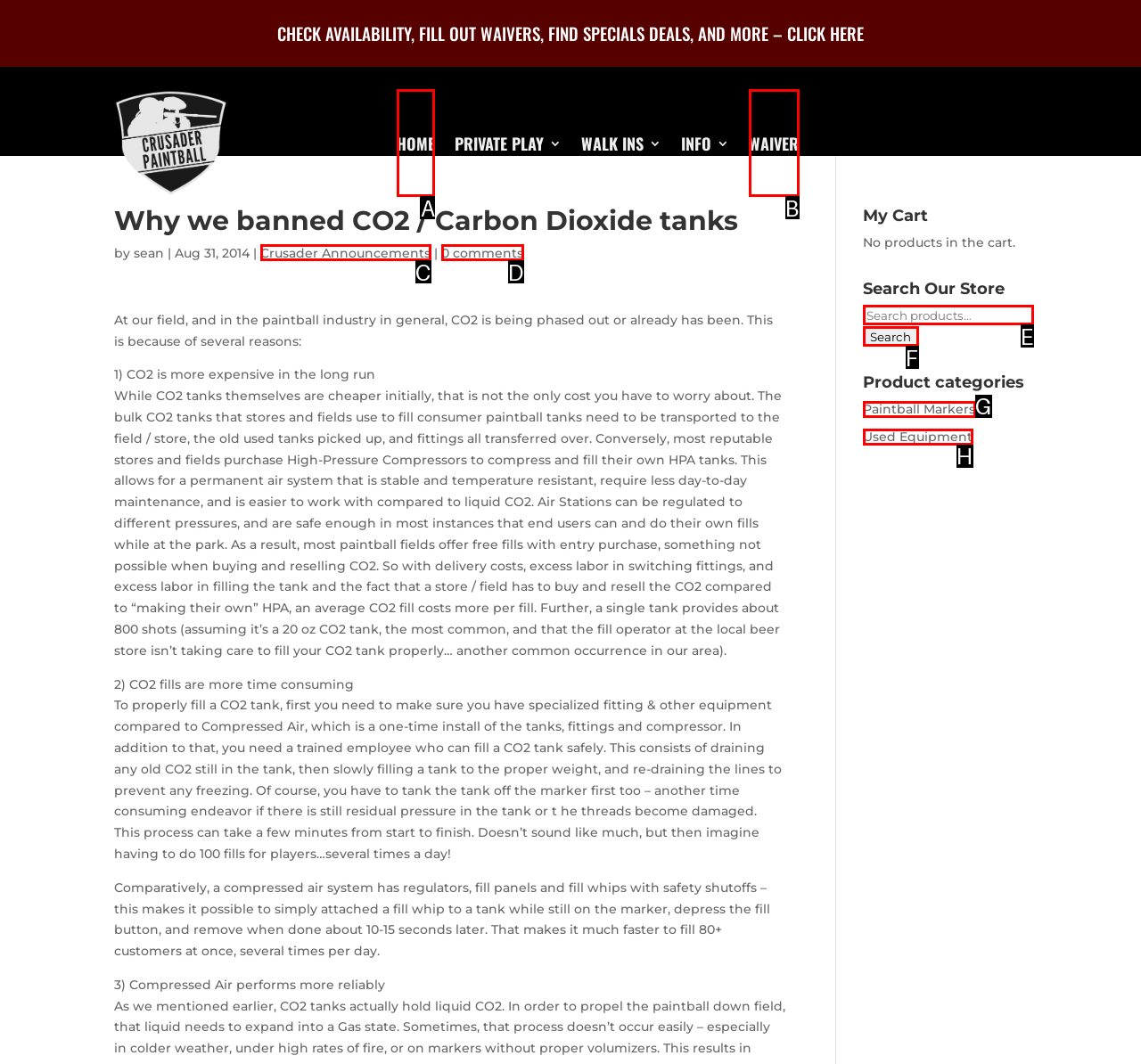Determine the right option to click to perform this task: Click the 'HOME' link
Answer with the correct letter from the given choices directly.

A